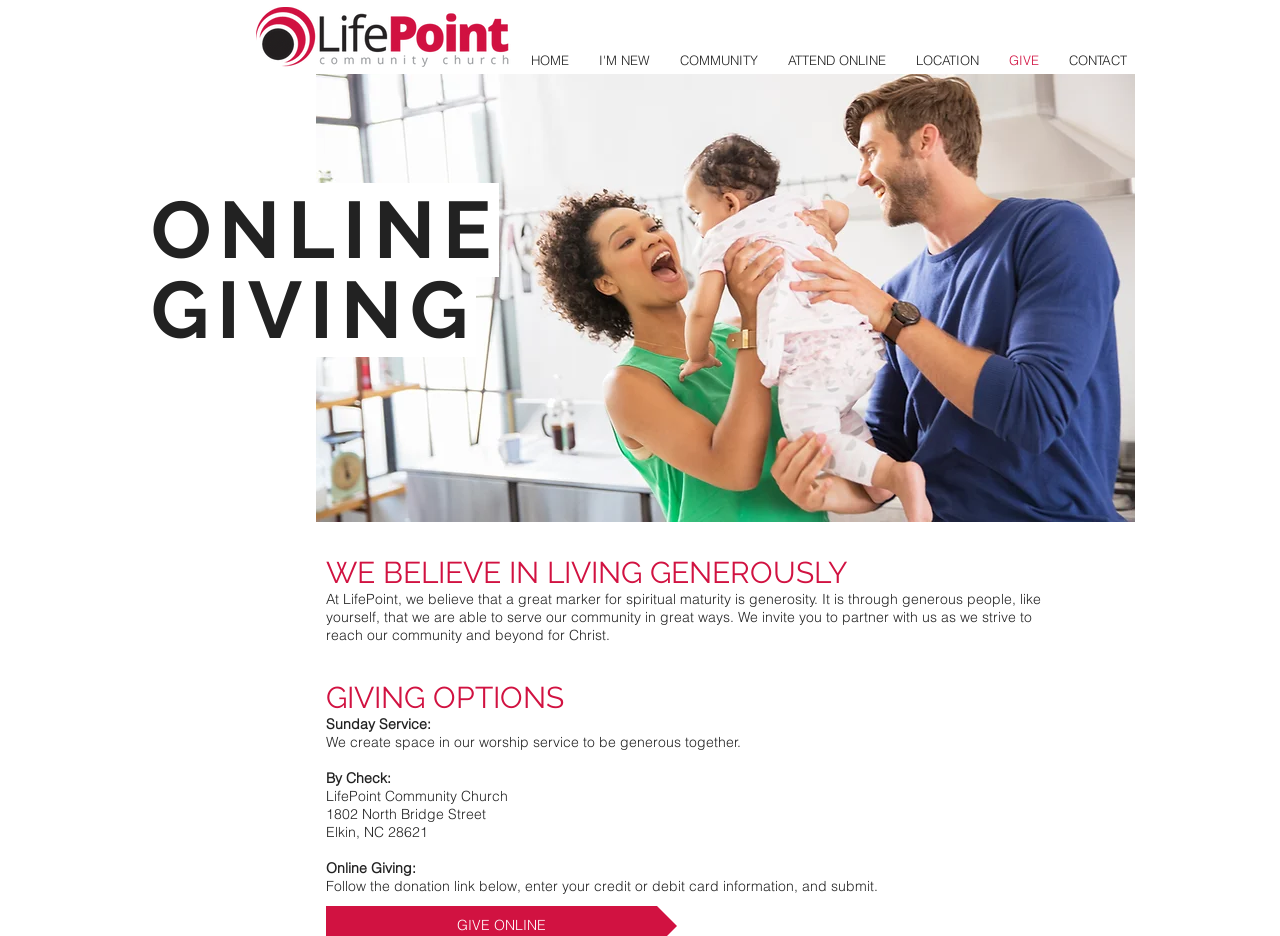Describe all the key features and sections of the webpage thoroughly.

The webpage is about giving and generosity, specifically in the context of LifePoint Community Church. At the top, there is a navigation menu with links to different sections of the website, including "HOME", "I'M NEW", "COMMUNITY", "ATTEND ONLINE", "LOCATION", "GIVE", and "CONTACT". 

Below the navigation menu, there are three headings: "ONLINE", "GIVING", and "WE BELIEVE IN LIVING GENEROUSLY". The latter heading is followed by a paragraph of text that explains the importance of generosity in spiritual maturity and invites the reader to partner with the church in serving the community.

Further down, there is a section titled "GIVING OPTIONS" with three subheadings: "Sunday Service", "By Check", and "Online Giving". Each subheading is followed by a brief description of the giving option. The "Sunday Service" section explains that the church creates space in their worship service for people to be generous together. The "By Check" section provides the church's address for mailing checks. The "Online Giving" section explains the process of giving online, including entering credit or debit card information and submitting the donation.